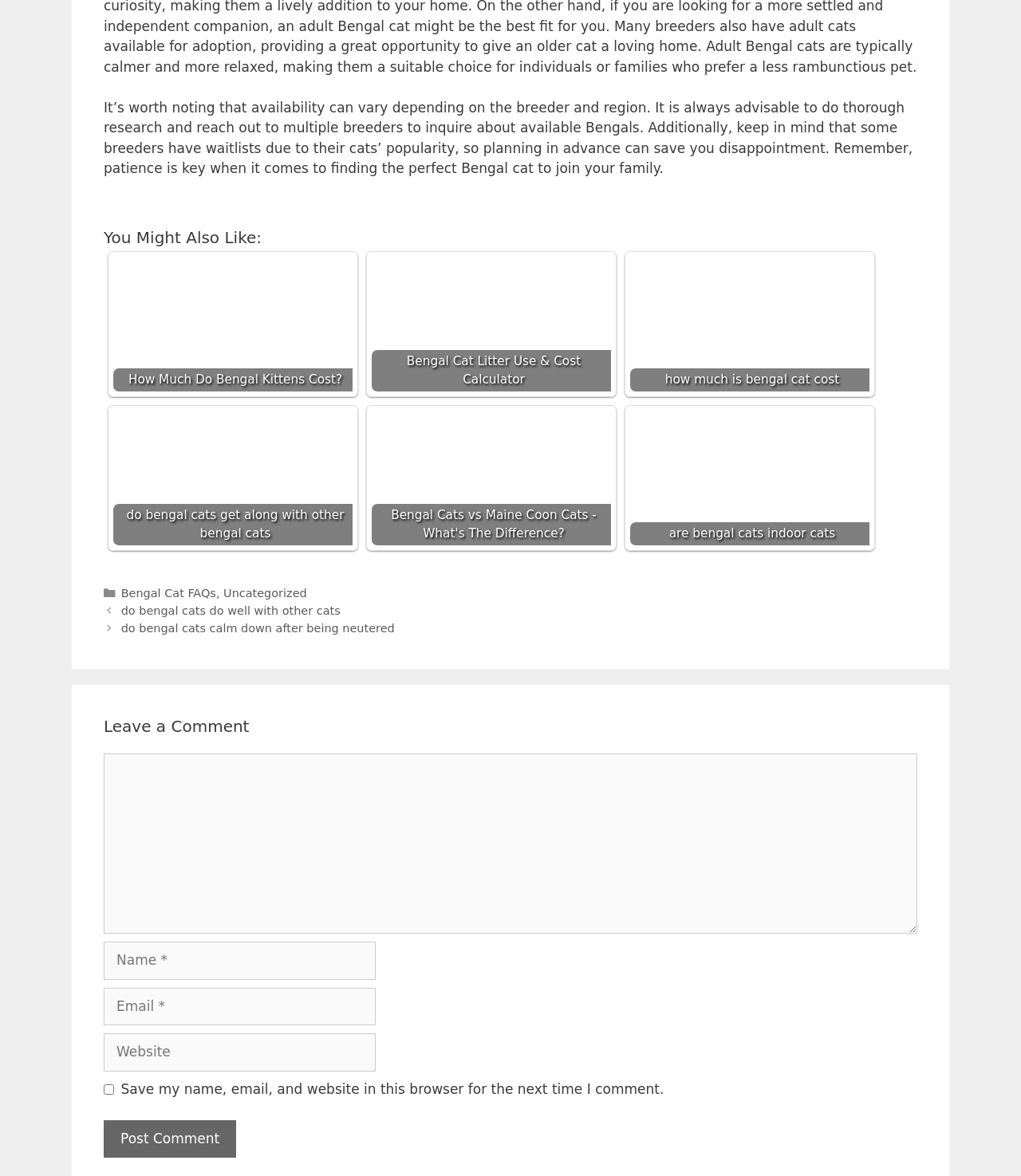Please give a one-word or short phrase response to the following question: 
What is the purpose of the comment section?

To leave a comment